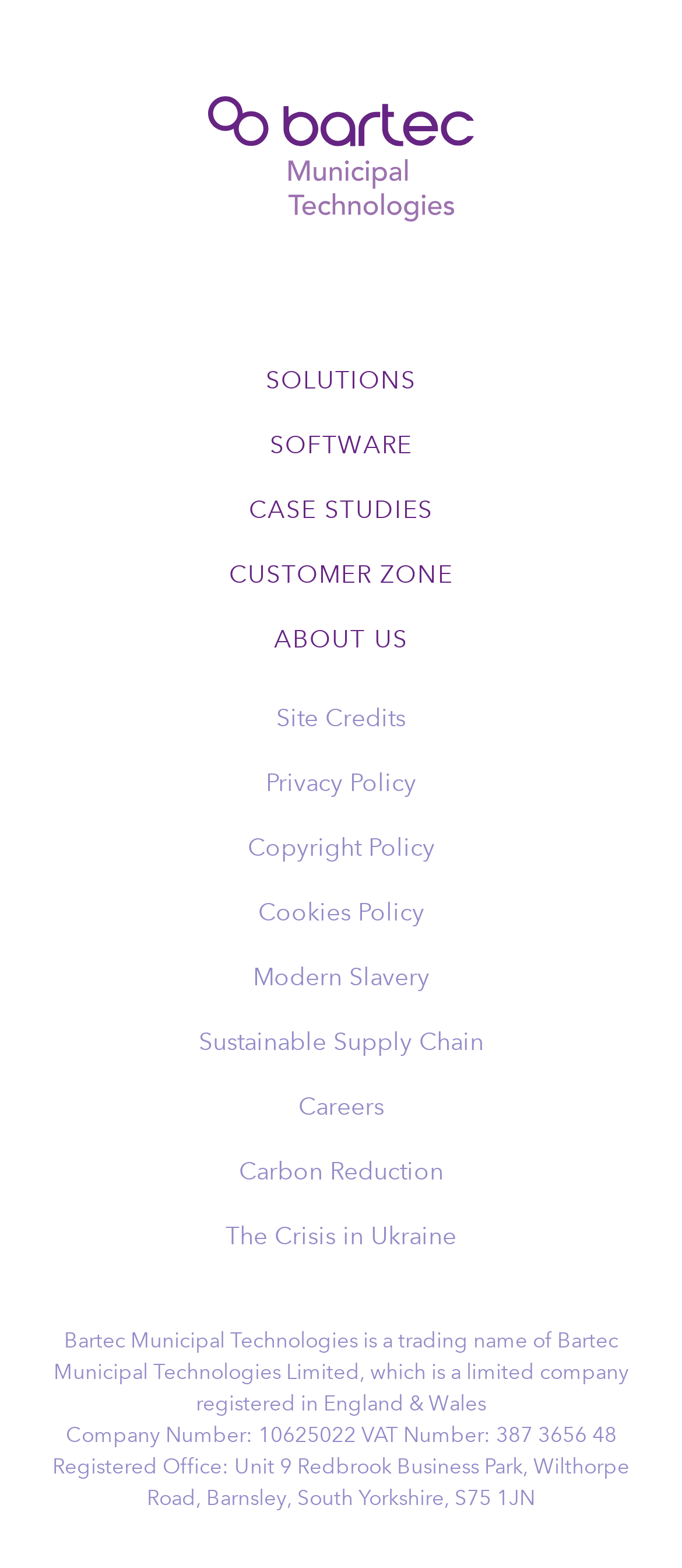Answer the question below in one word or phrase:
How many links are there in the webpage?

14